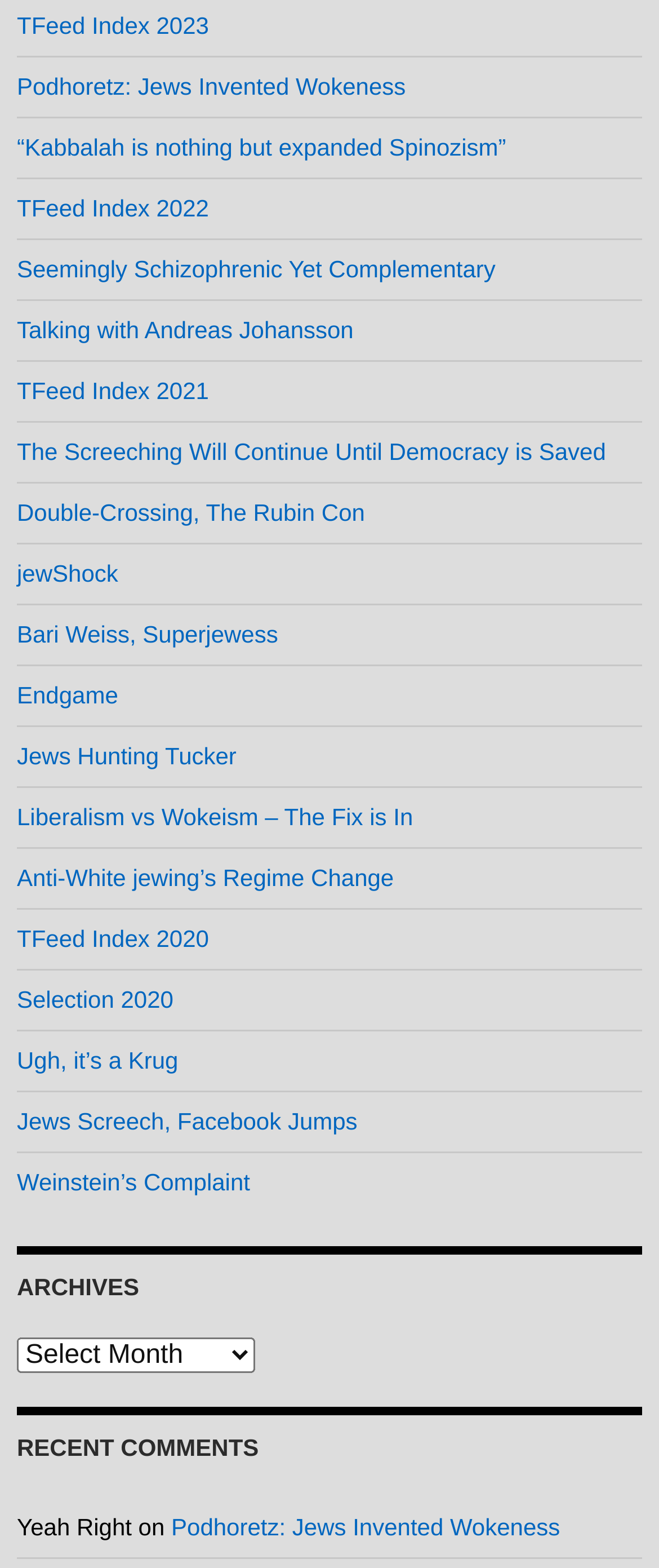Respond concisely with one word or phrase to the following query:
What is the text of the first comment?

Yeah Right